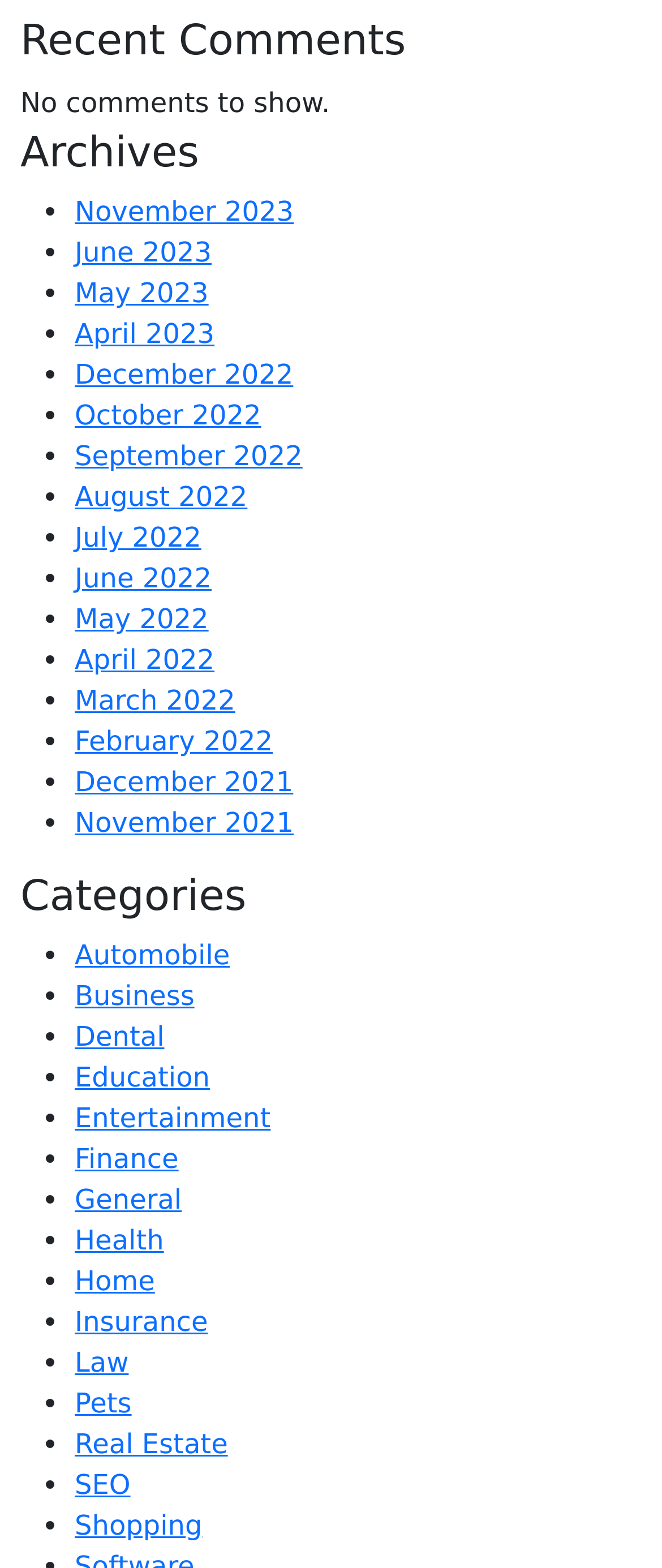Refer to the element description July 2022 and identify the corresponding bounding box in the screenshot. Format the coordinates as (top-left x, top-left y, bottom-right x, bottom-right y) with values in the range of 0 to 1.

[0.113, 0.332, 0.304, 0.353]